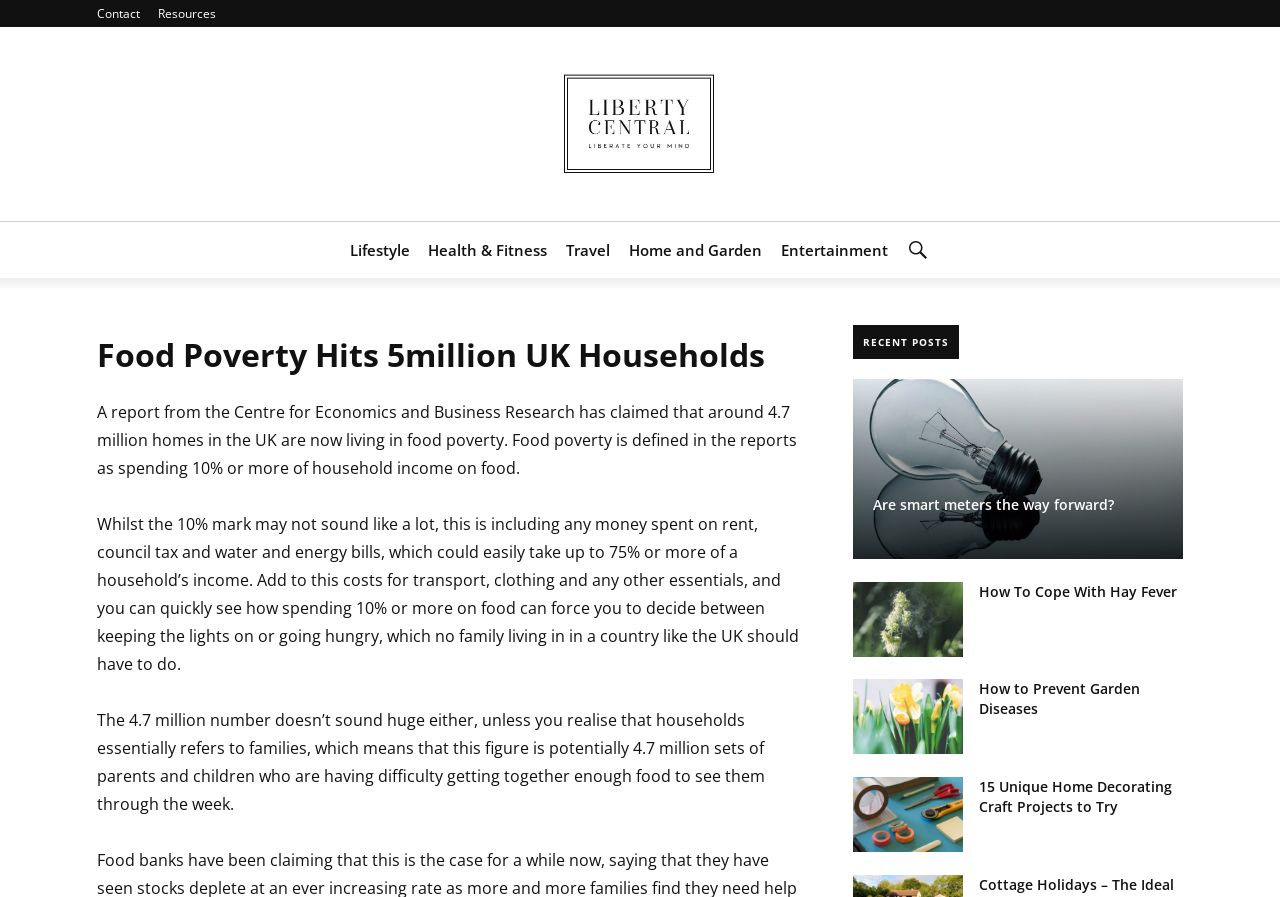Using floating point numbers between 0 and 1, provide the bounding box coordinates in the format (top-left x, top-left y, bottom-right x, bottom-right y). Locate the UI element described here: Search

[0.708, 0.248, 0.727, 0.308]